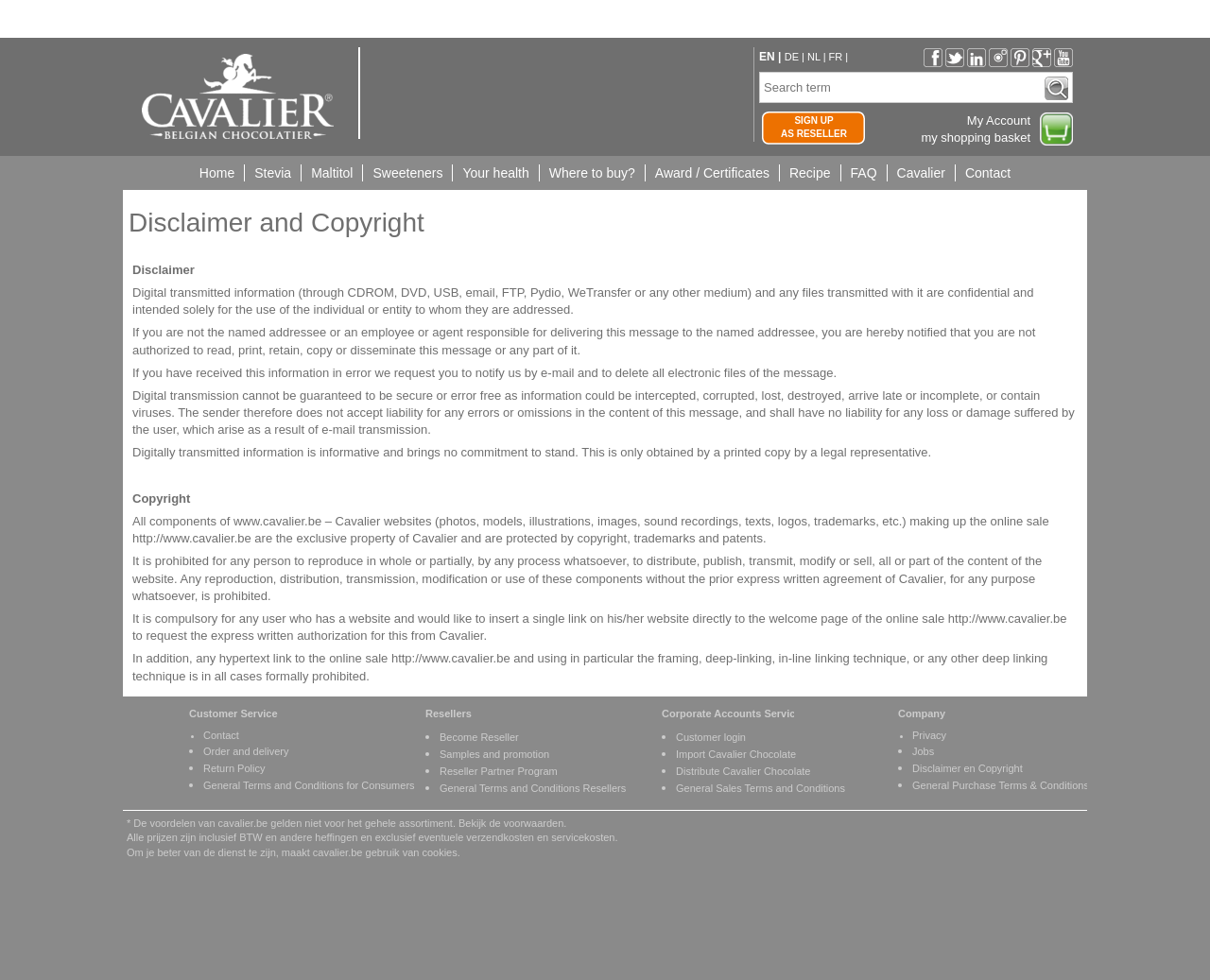What is the company's policy on digitally transmitted information?
Provide an in-depth and detailed answer to the question.

According to the website's disclaimer, digitally transmitted information is confidential and intended solely for the individual or entity to whom it is addressed, and unauthorized access or dissemination is prohibited.